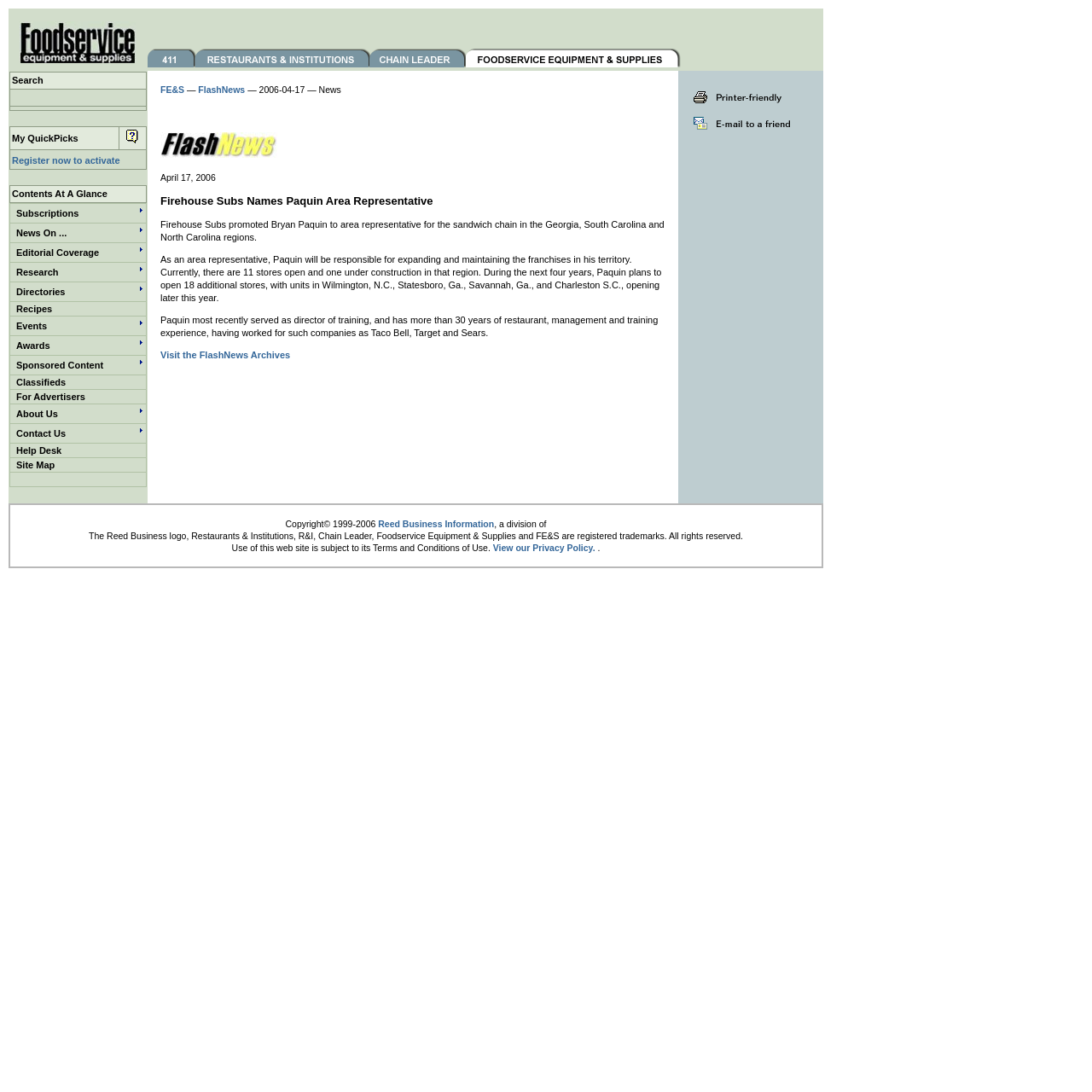Provide a thorough description of the webpage's content and layout.

The webpage is titled "FlashNews - Firehouse Subs Names Paquin Area Representative". At the top, there is a layout table with a link and an image. Below this, there is a larger layout table that occupies most of the page. This table has a header cell with the text "Contents At A Glance". 

Below the header, there is a table with several rows, each containing a grid cell with a link and an image. The links are labeled "Search", "My QuickPicks", "Register now to activate", "Subscriptions", "News On...", "Editorial Coverage", "Research", and "Directories". These links are arranged in a vertical list, with the images accompanying each link.

To the right of the "Contents At A Glance" header, there is another image. Below this, there is a layout table with a single row and two cells. The first cell contains a table with the same links and images as before, while the second cell is empty.

Overall, the webpage appears to be a news or information portal, with a focus on providing quick access to various topics or sections through the links and images in the "Contents At A Glance" table.